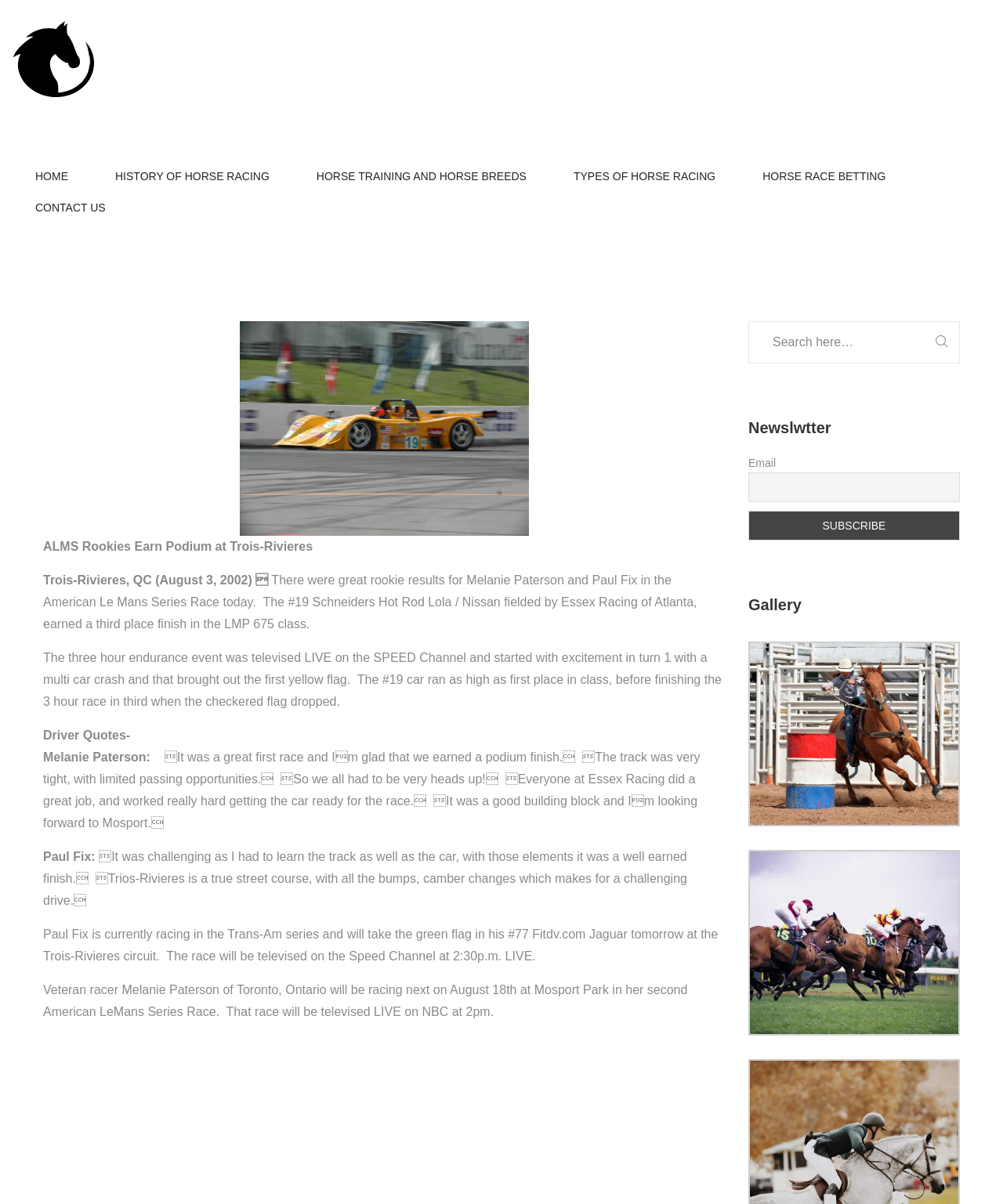What is the name of the TV channel that will be televising the race at Mosport Park?
Based on the visual content, answer with a single word or a brief phrase.

NBC